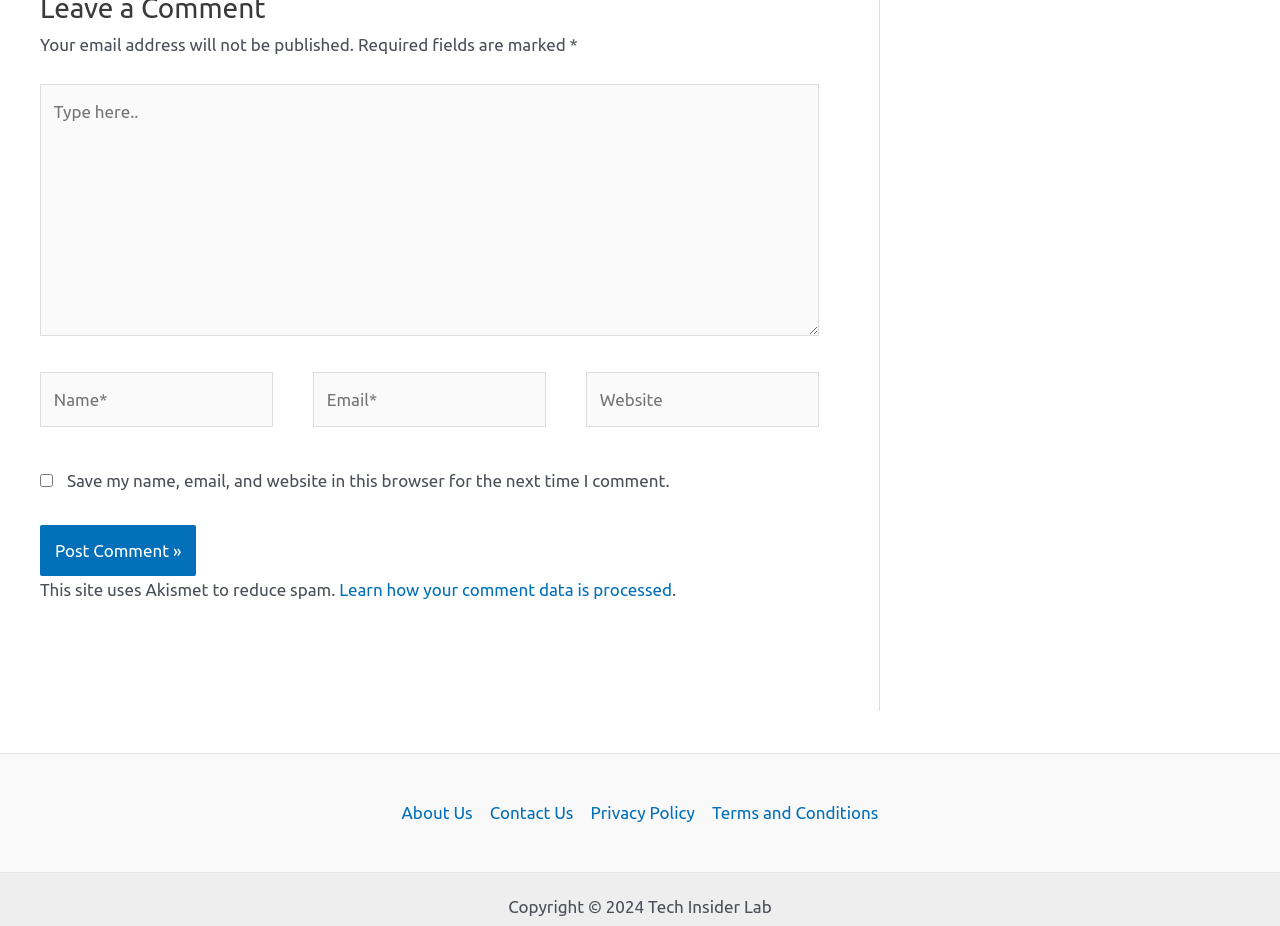Could you determine the bounding box coordinates of the clickable element to complete the instruction: "Type your email"? Provide the coordinates as four float numbers between 0 and 1, i.e., [left, top, right, bottom].

[0.245, 0.402, 0.427, 0.462]